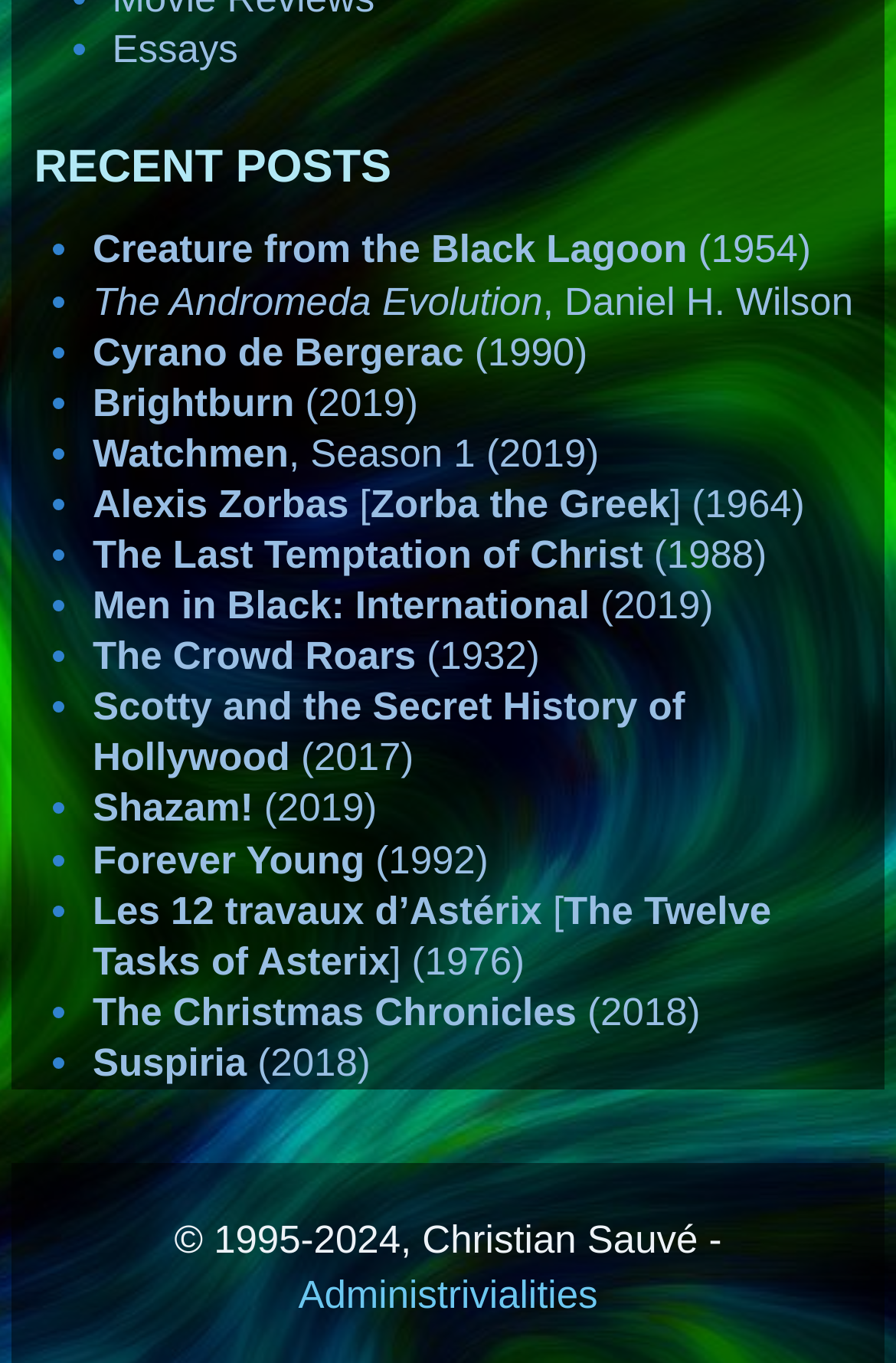Please provide a comprehensive response to the question below by analyzing the image: 
How many list markers are there?

There are 20 list markers, each represented by '•', which are used to separate the list of links under the 'RECENT POSTS' heading.